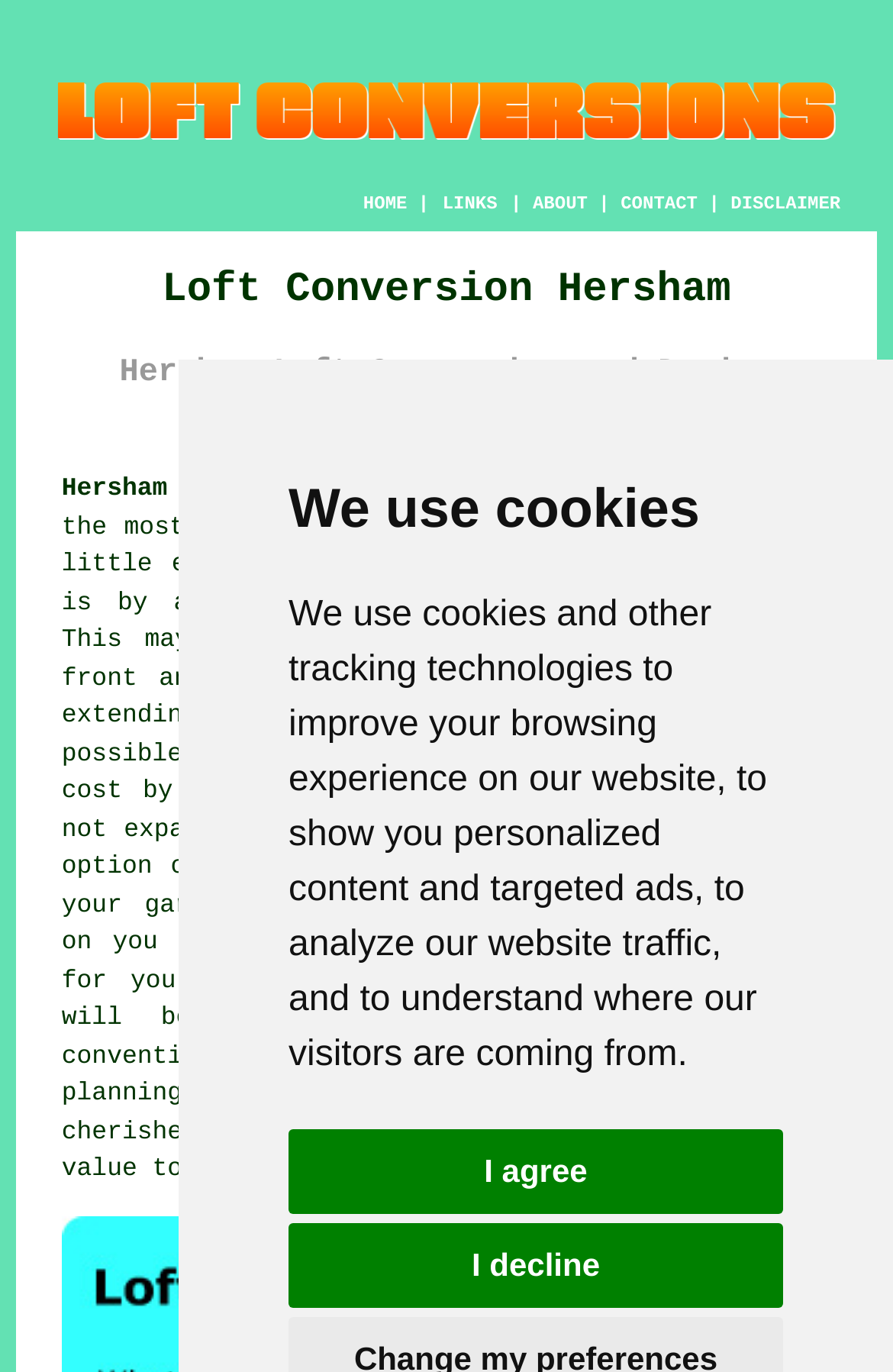Determine the bounding box coordinates of the clickable element to complete this instruction: "view about page". Provide the coordinates in the format of four float numbers between 0 and 1, [left, top, right, bottom].

[0.597, 0.143, 0.658, 0.158]